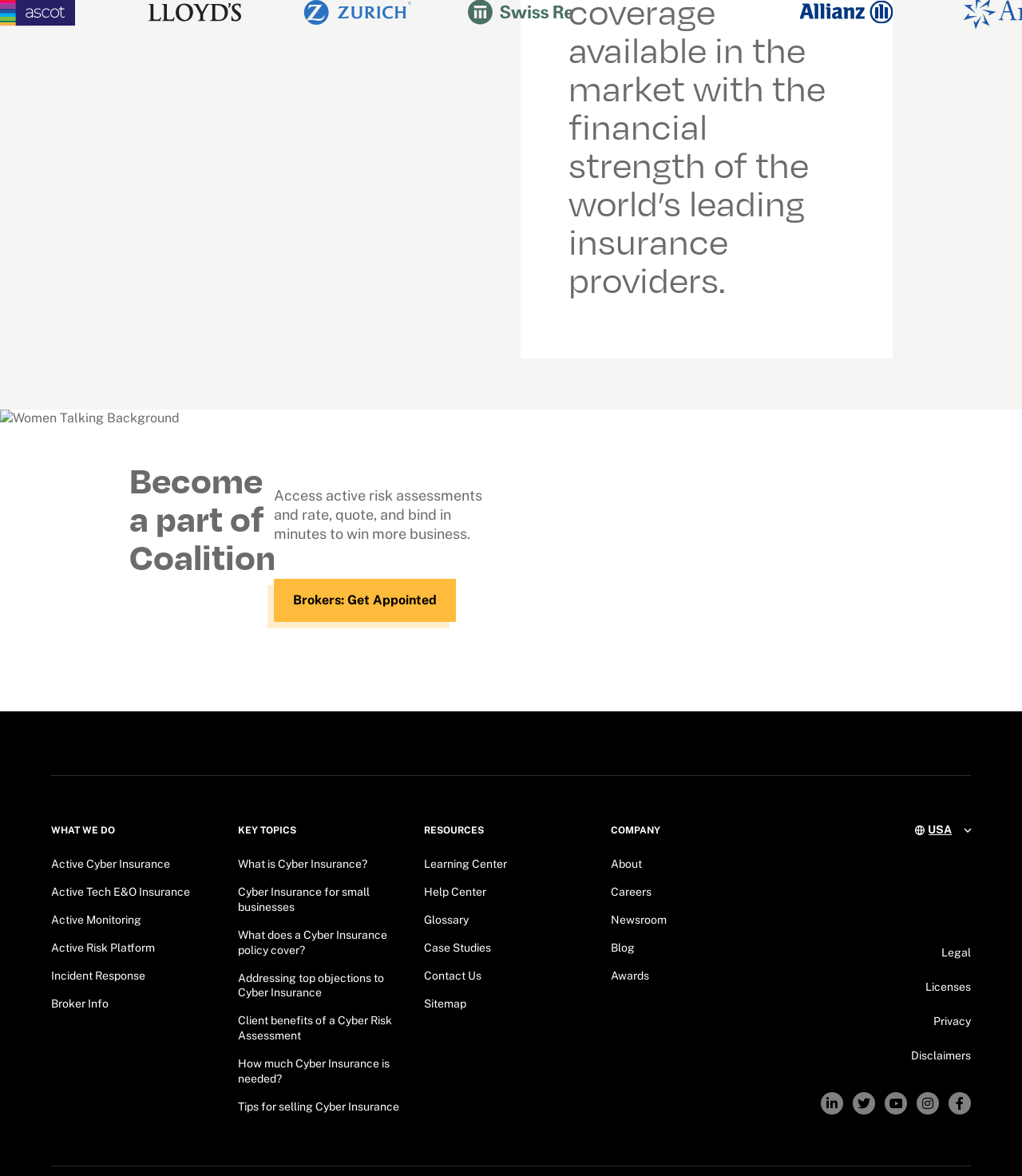Locate the bounding box of the UI element based on this description: "Incident Response". Provide four float numbers between 0 and 1 as [left, top, right, bottom].

[0.05, 0.812, 0.142, 0.836]